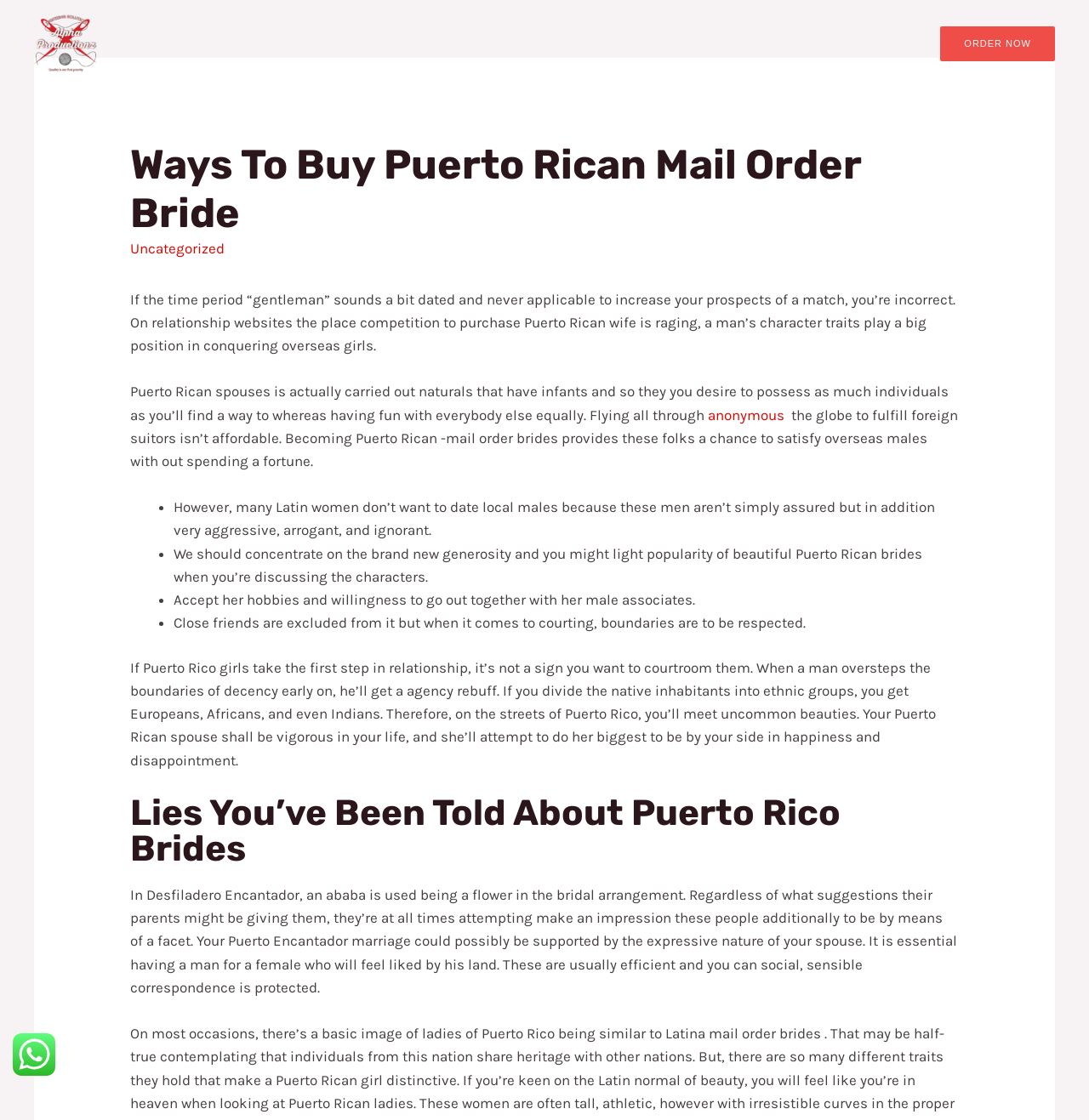Please find the bounding box coordinates in the format (top-left x, top-left y, bottom-right x, bottom-right y) for the given element description. Ensure the coordinates are floating point numbers between 0 and 1. Description: About

[0.398, 0.033, 0.45, 0.045]